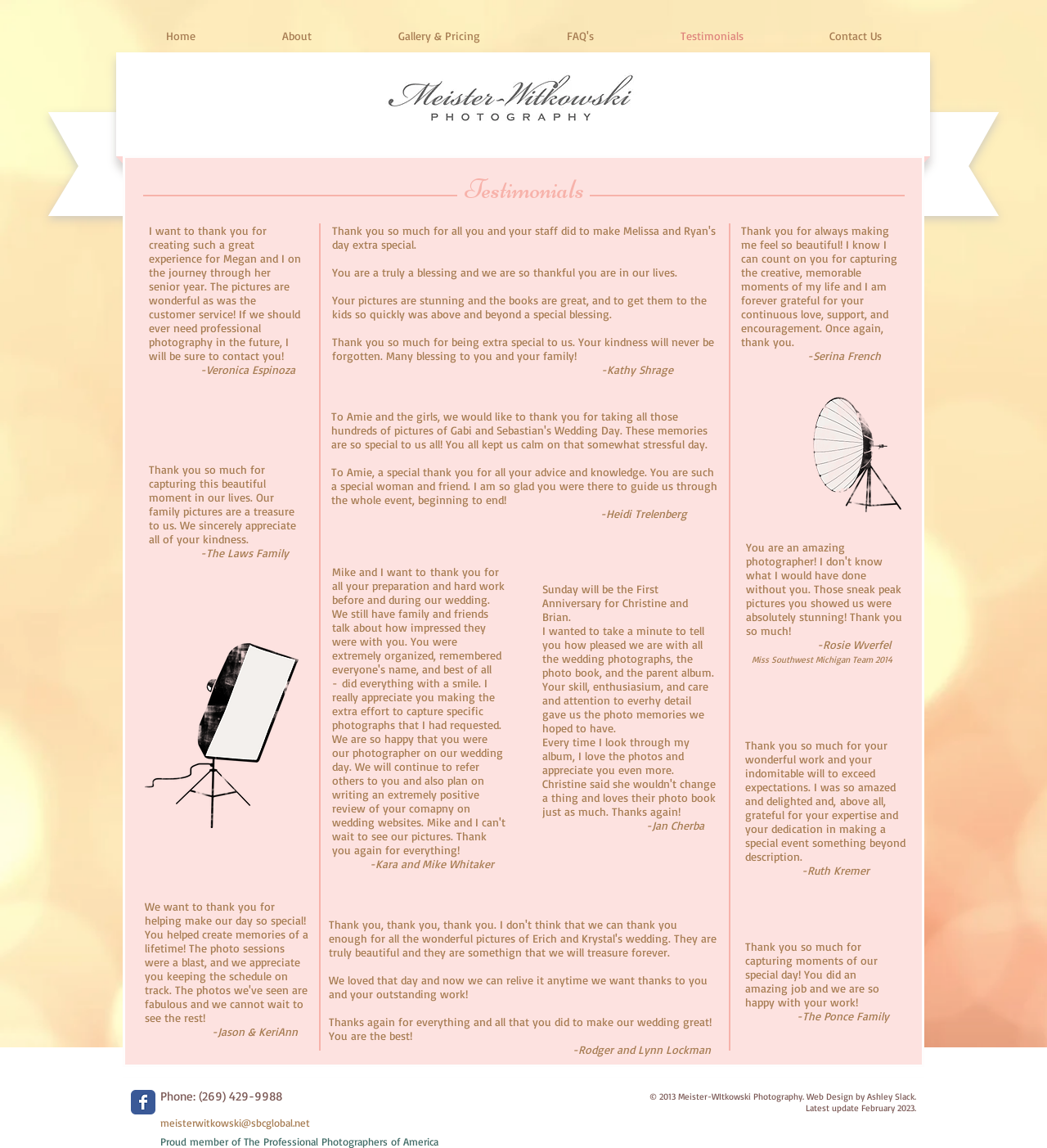Pinpoint the bounding box coordinates of the clickable area necessary to execute the following instruction: "Contact the photographer via email". The coordinates should be given as four float numbers between 0 and 1, namely [left, top, right, bottom].

[0.153, 0.972, 0.296, 0.984]